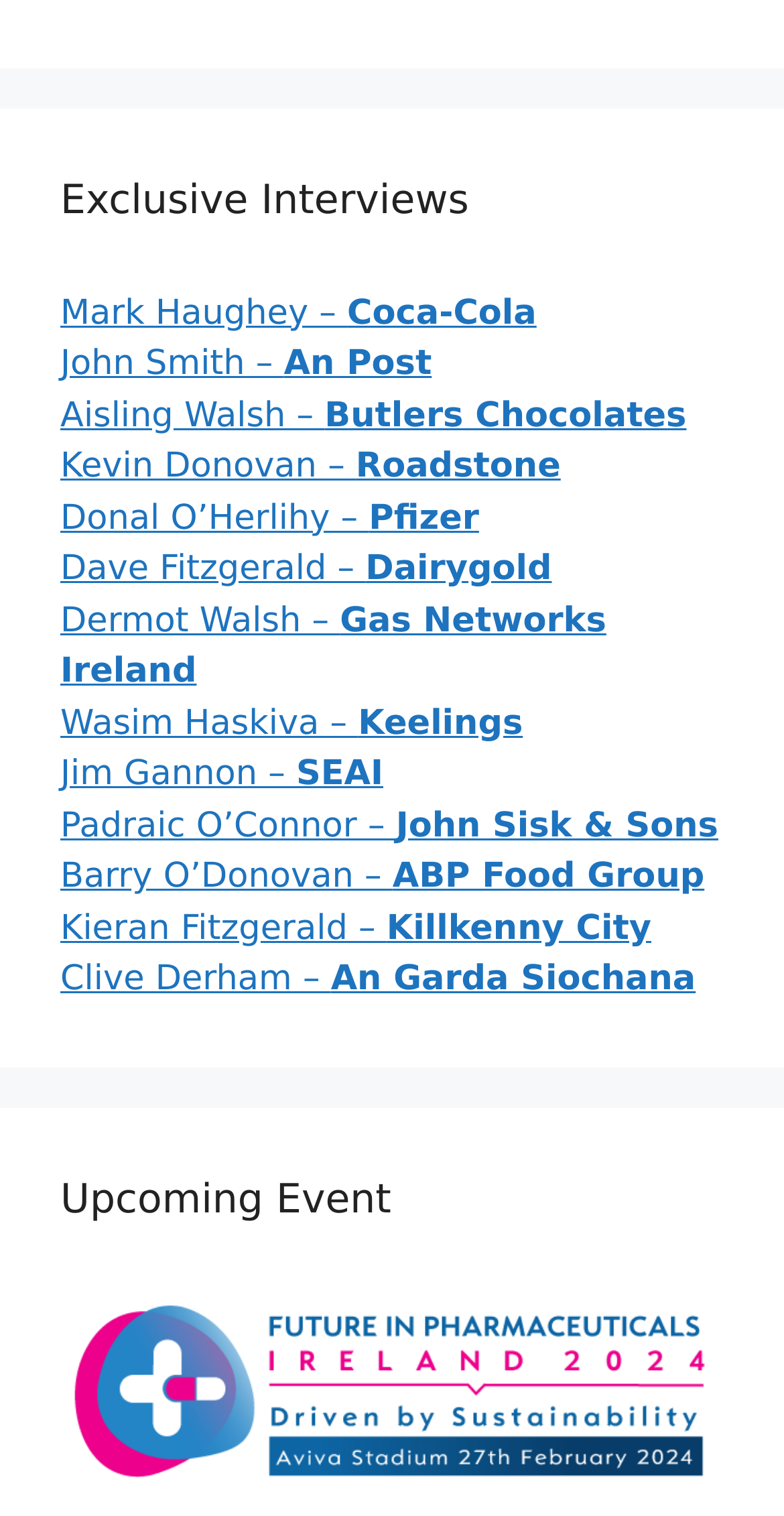Identify the bounding box coordinates of the clickable region necessary to fulfill the following instruction: "Learn more about the event". The bounding box coordinates should be four float numbers between 0 and 1, i.e., [left, top, right, bottom].

[0.077, 0.97, 0.923, 0.996]